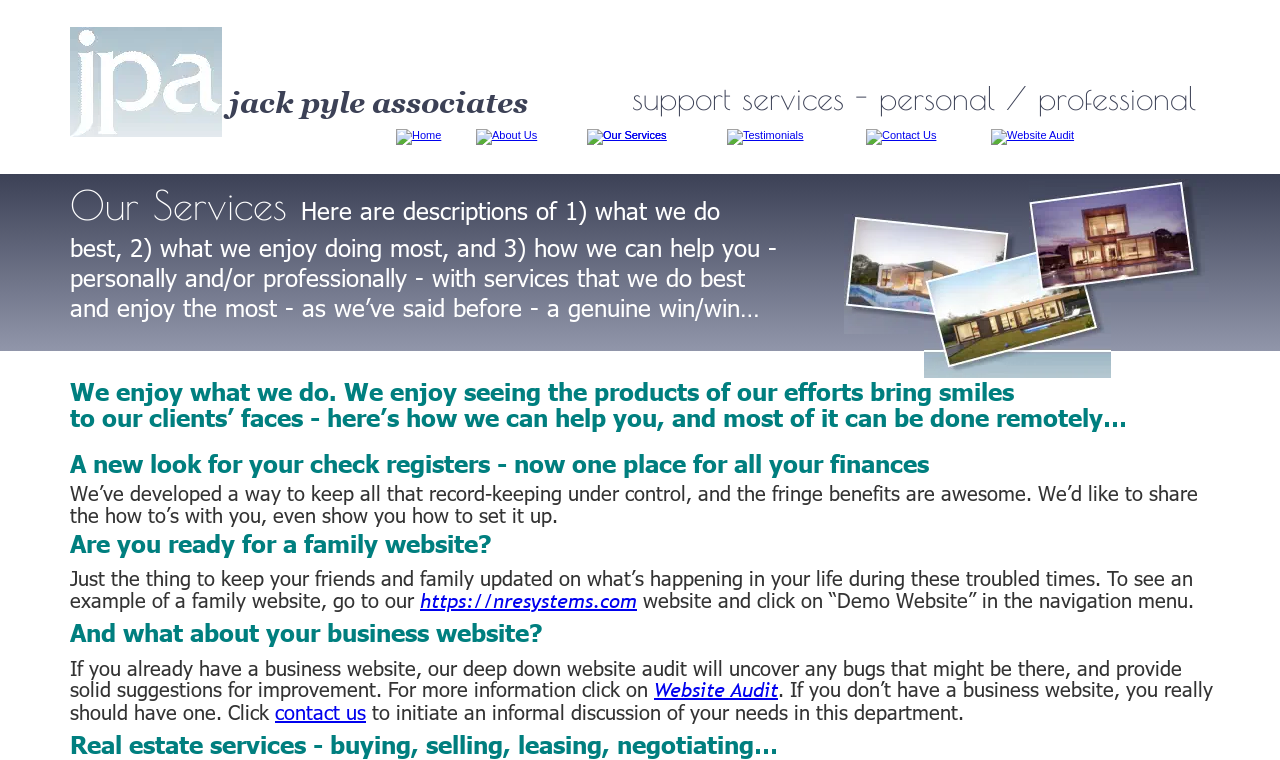What is the purpose of the website audit?
Give a thorough and detailed response to the question.

I found a heading 'And what about your business website?' and a subsequent heading that describes the purpose of the website audit, which is to uncover any bugs that might be present and provide solid suggestions for improvement.